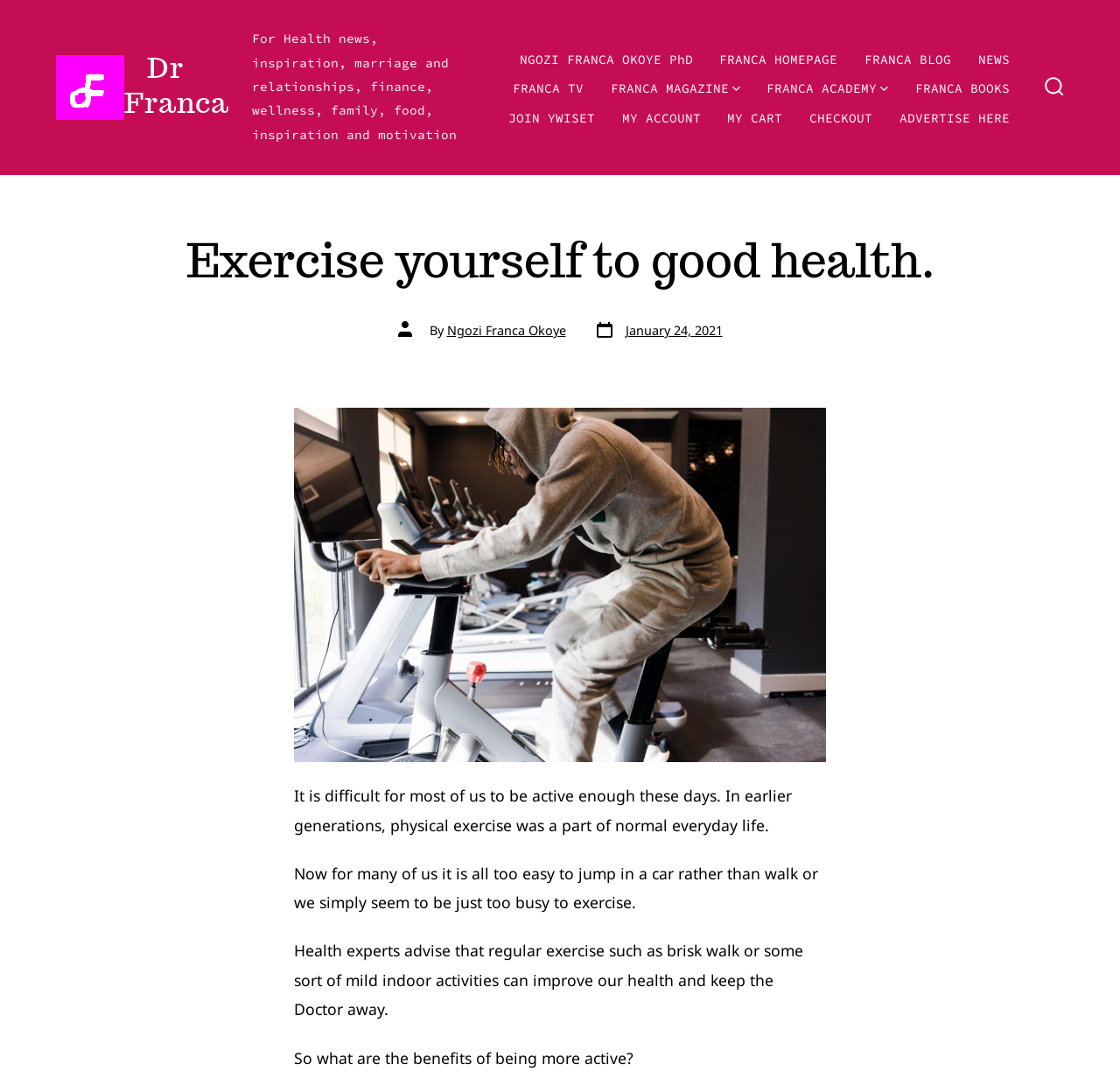Determine the webpage's heading and output its text content.

Exercise yourself to good health.